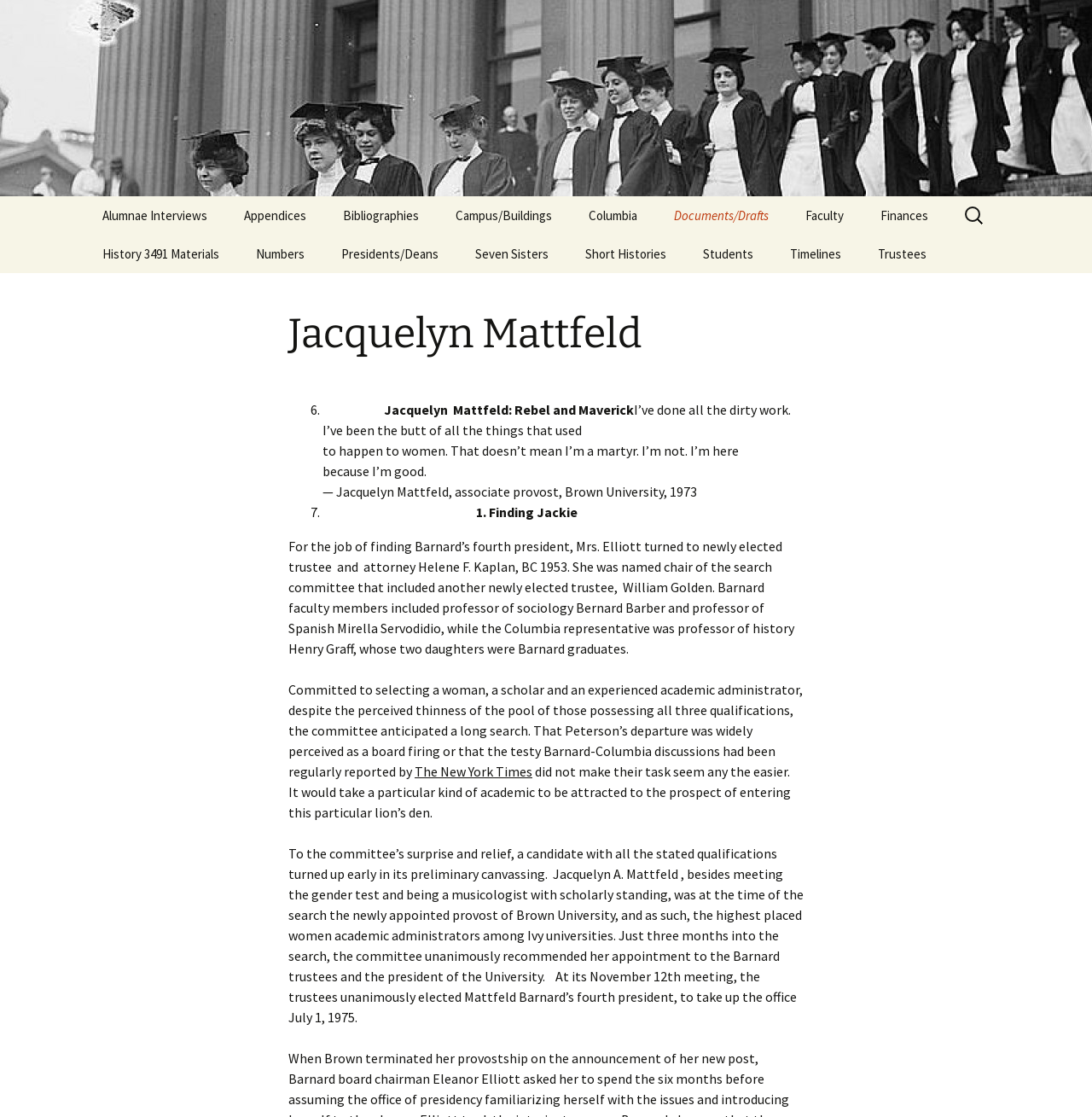Please find the bounding box coordinates of the clickable region needed to complete the following instruction: "Click on Alumnae Interviews". The bounding box coordinates must consist of four float numbers between 0 and 1, i.e., [left, top, right, bottom].

[0.078, 0.176, 0.205, 0.21]